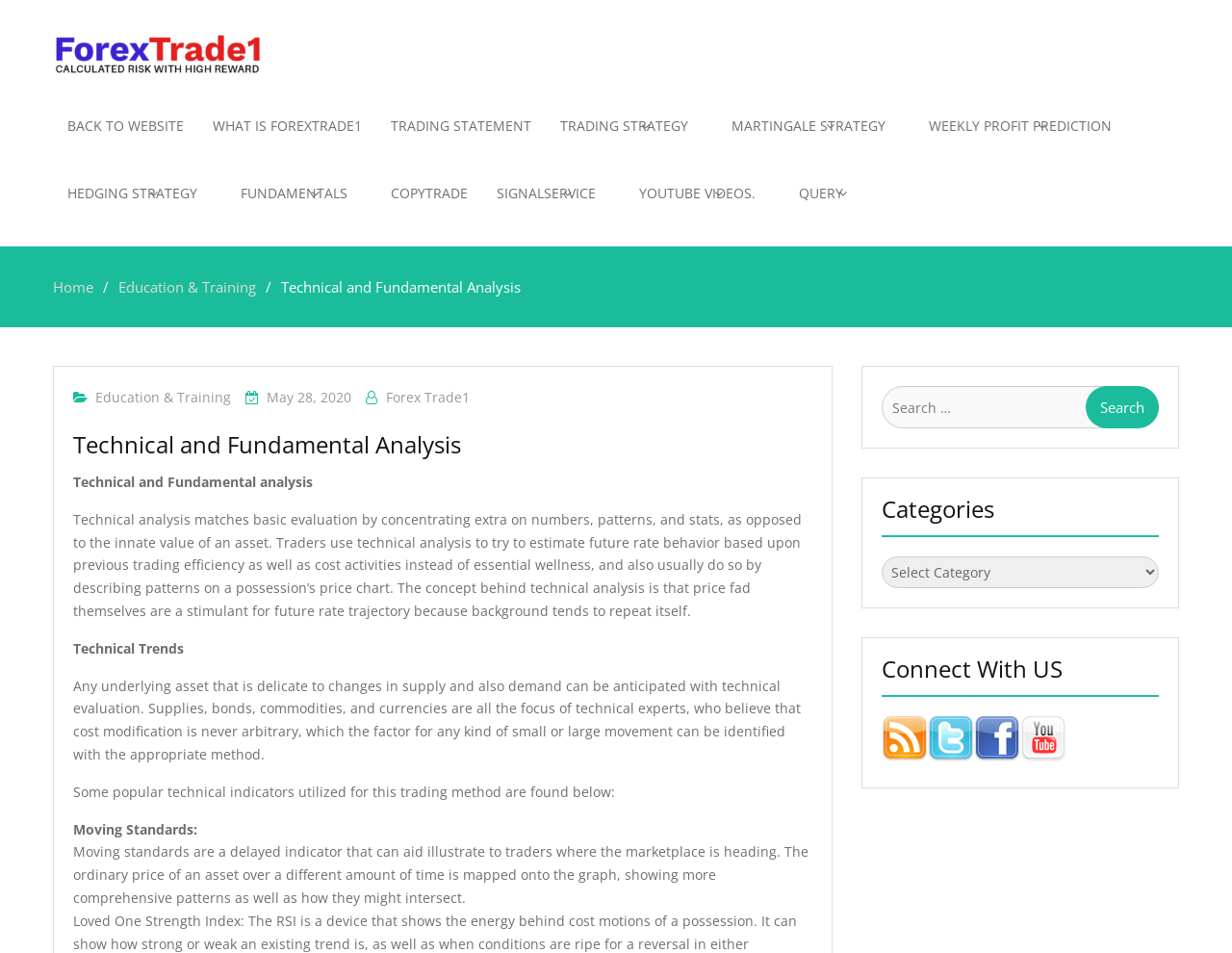Highlight the bounding box coordinates of the region I should click on to meet the following instruction: "Click on the 'About' link".

None